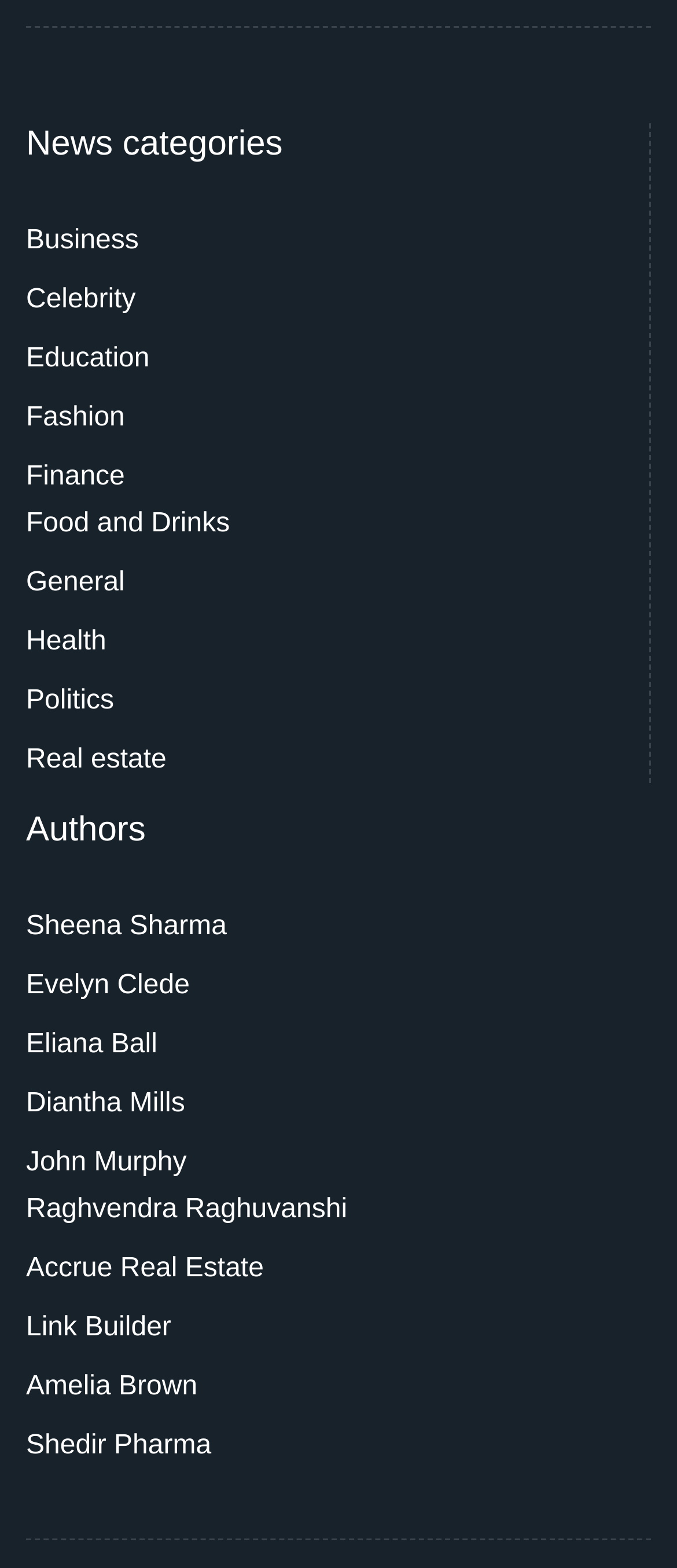Please identify the bounding box coordinates of the element on the webpage that should be clicked to follow this instruction: "Check out Health news". The bounding box coordinates should be given as four float numbers between 0 and 1, formatted as [left, top, right, bottom].

[0.038, 0.394, 0.157, 0.424]